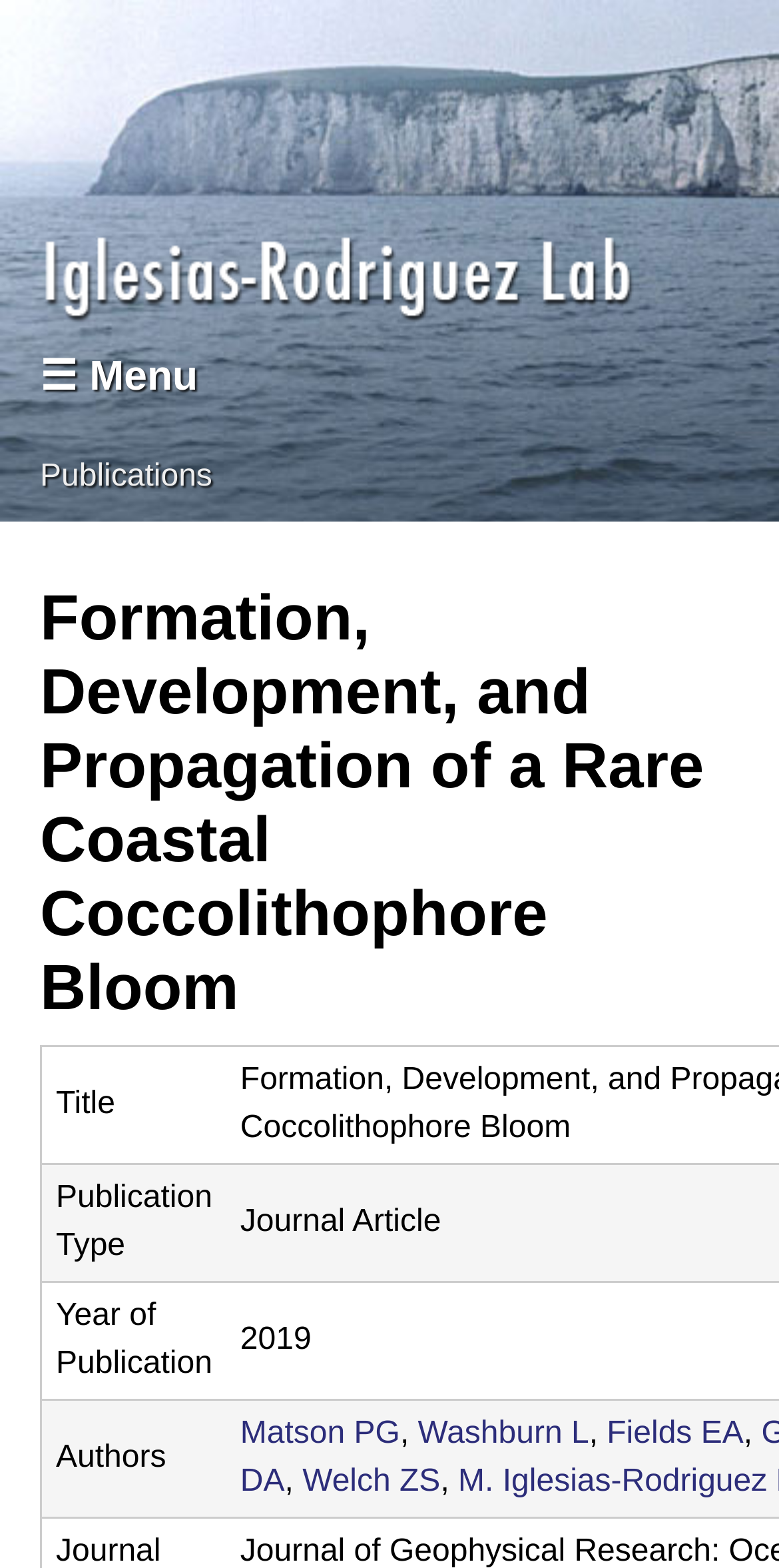What is the year of publication?
Using the image as a reference, answer with just one word or a short phrase.

Not specified